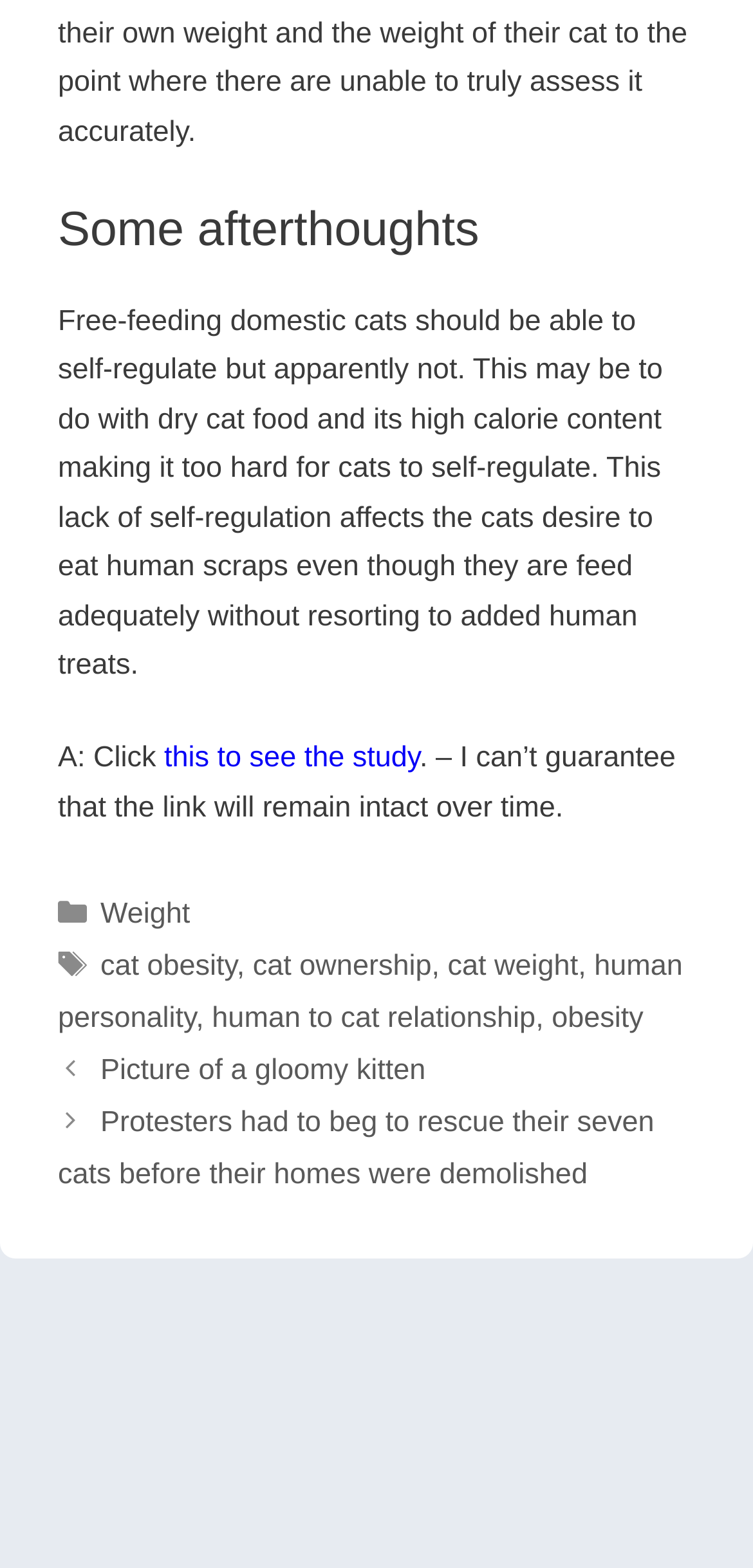What categories does this entry belong to?
Look at the image and provide a detailed response to the question.

The entry belongs to several categories, including Weight, as indicated by the links in the footer section of the webpage.